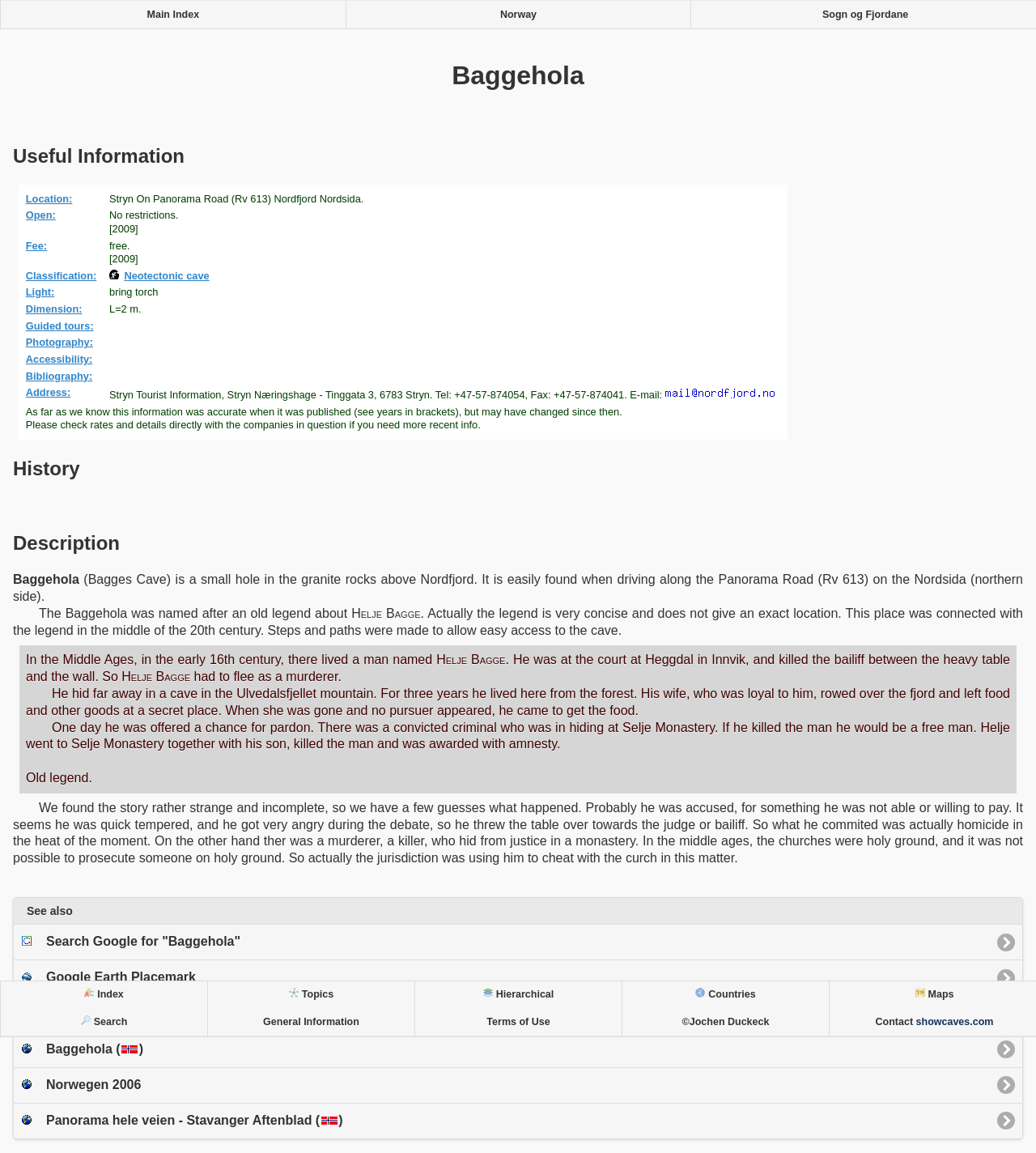Show the bounding box coordinates for the element that needs to be clicked to execute the following instruction: "Click on 'Location:' to view more information". Provide the coordinates in the form of four float numbers between 0 and 1, i.e., [left, top, right, bottom].

[0.024, 0.166, 0.103, 0.179]